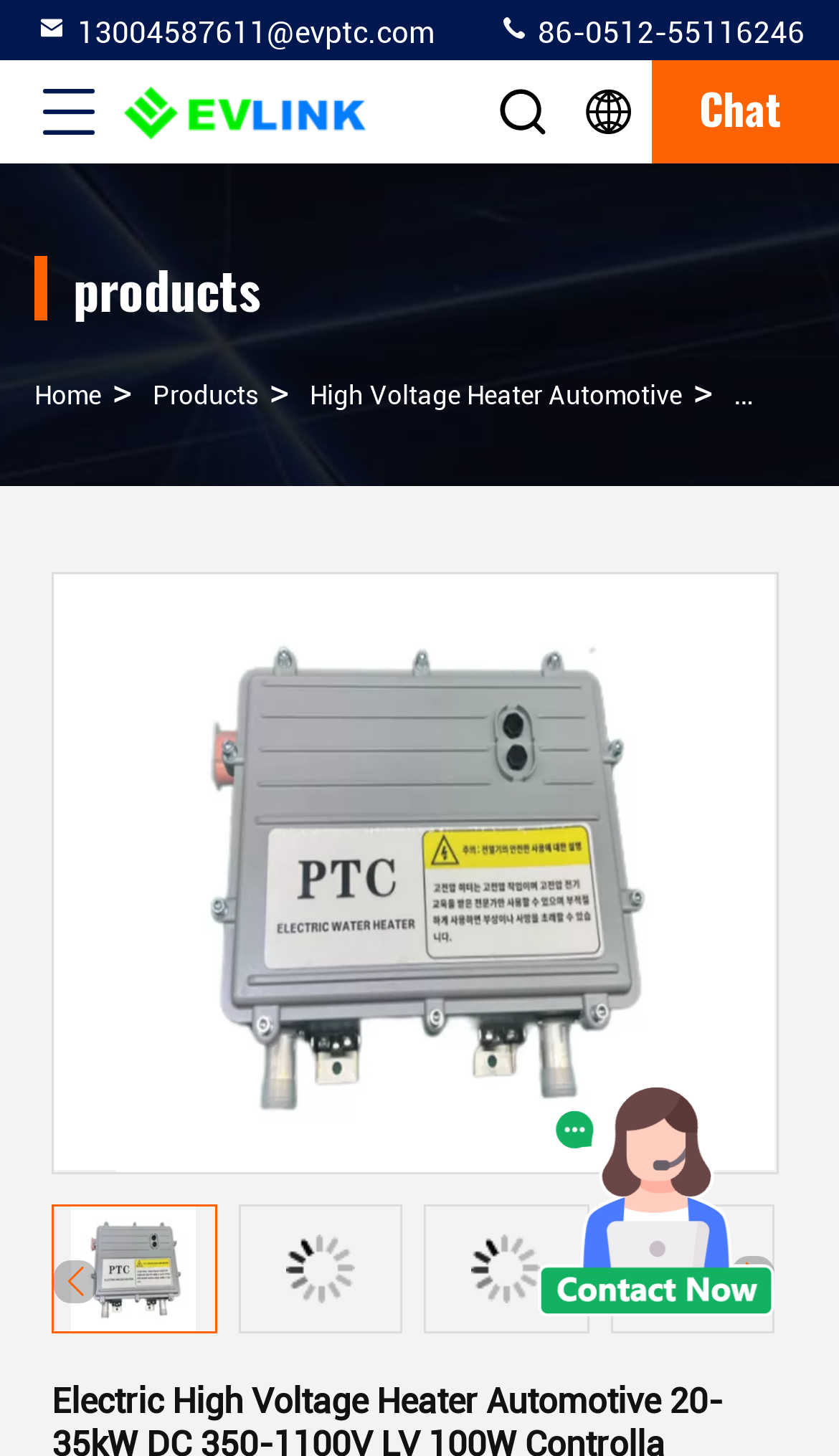What is the company name?
Answer briefly with a single word or phrase based on the image.

EVLINK Electronic Co.,Ltd